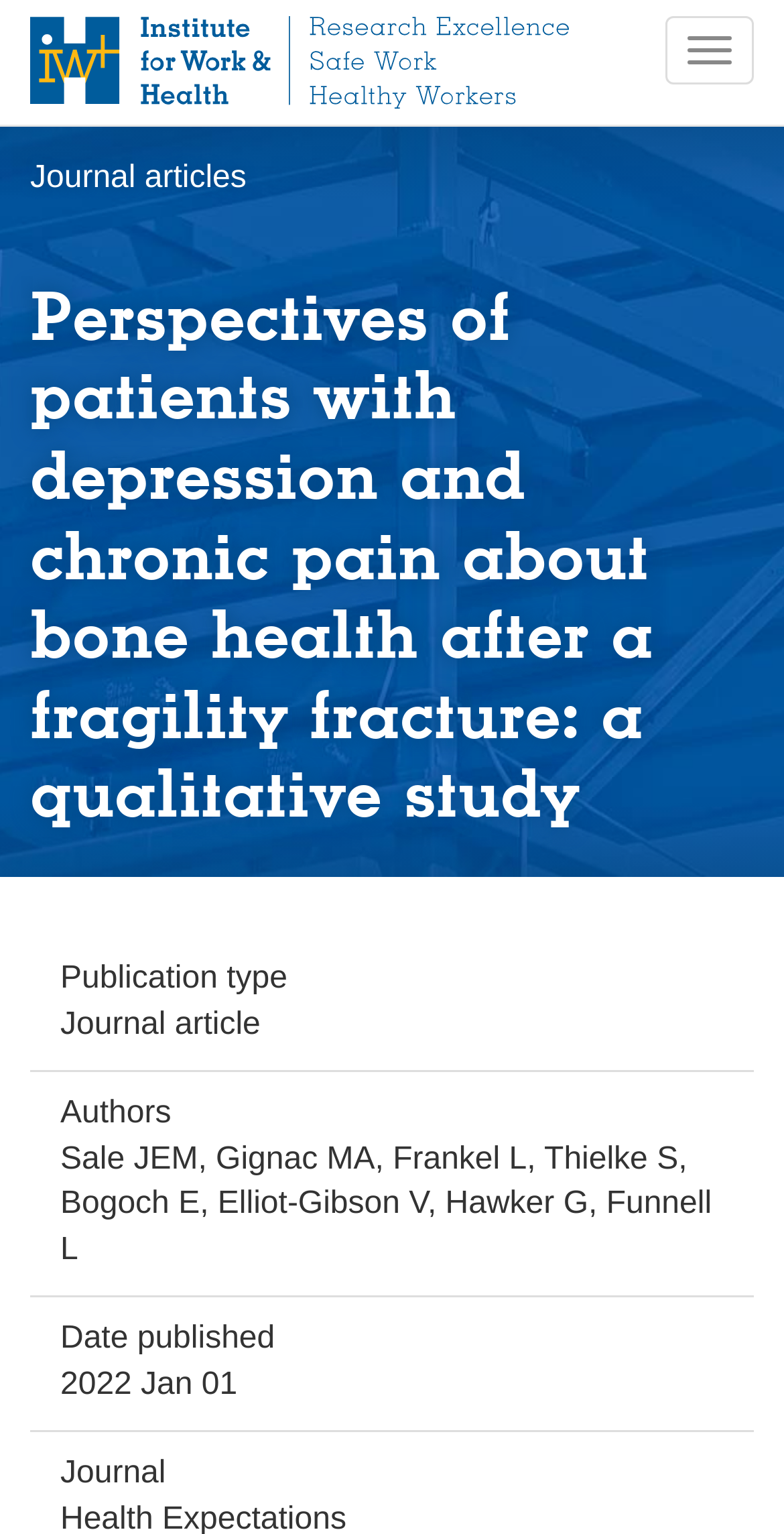What is the research institution's name?
Please give a well-detailed answer to the question.

The research institution's name can be found in the top-left corner of the webpage, where the logo and the text 'Institute for Work & Health: Research excellence. Safe work. Healthy workers. - Home' are located.